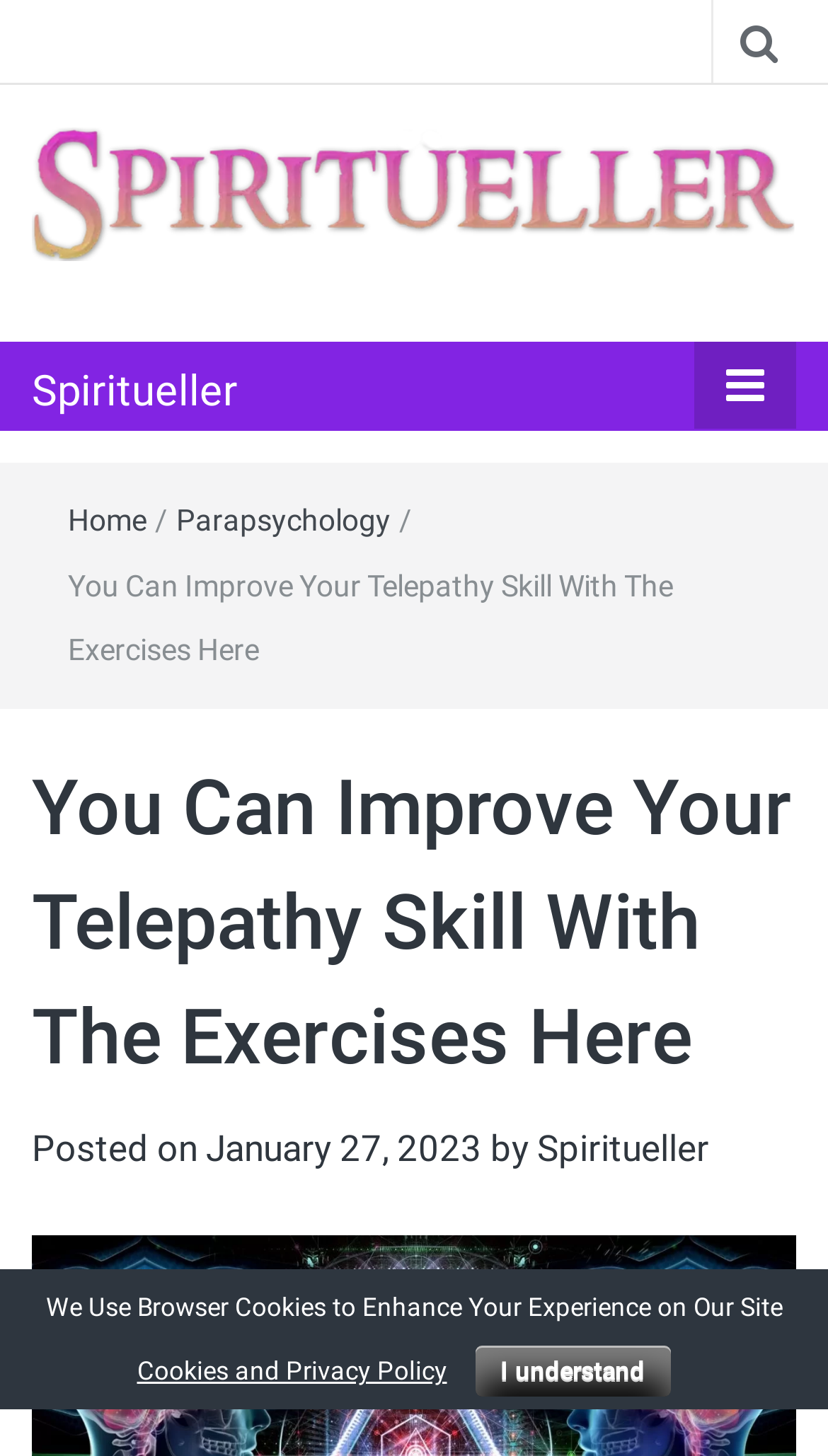Carefully examine the image and provide an in-depth answer to the question: What is the date of the latest article?

The date of the latest article can be found in the article heading section, where it is written as 'Posted on January 27, 2023' in a static text element.